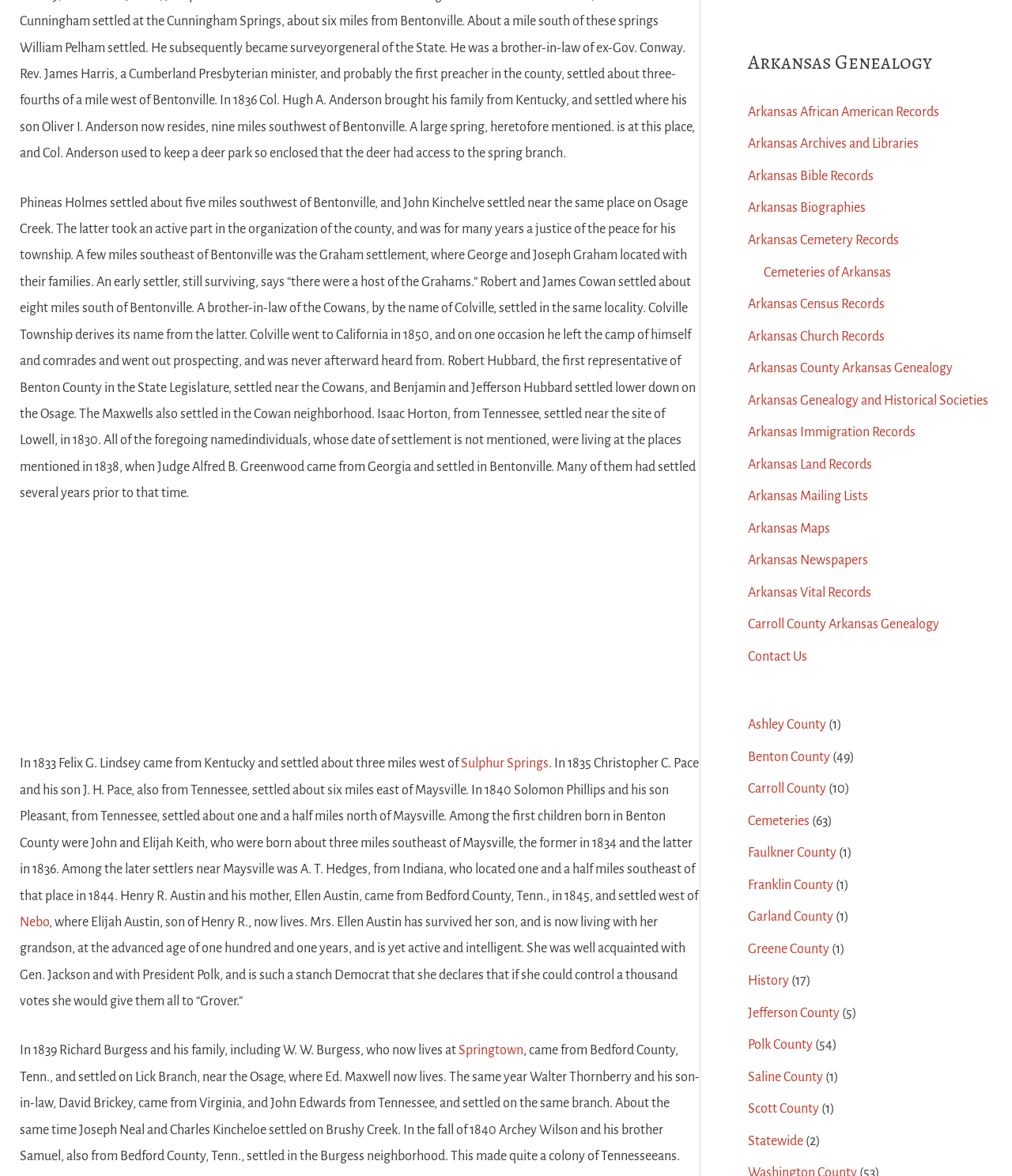Find the bounding box coordinates of the element I should click to carry out the following instruction: "Open Facebook page".

None